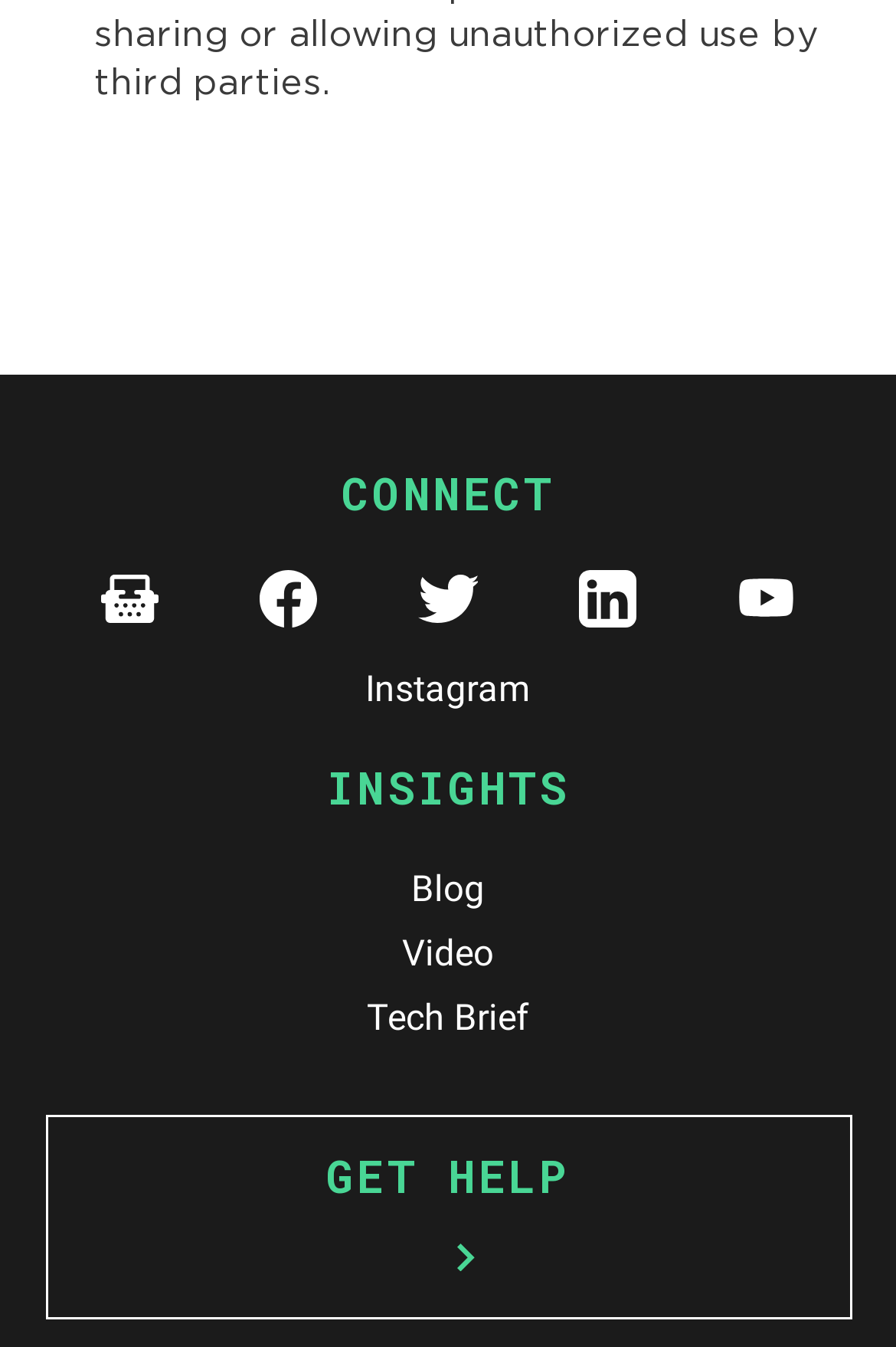Give a one-word or one-phrase response to the question: 
What is the last link on the webpage?

GET HELP